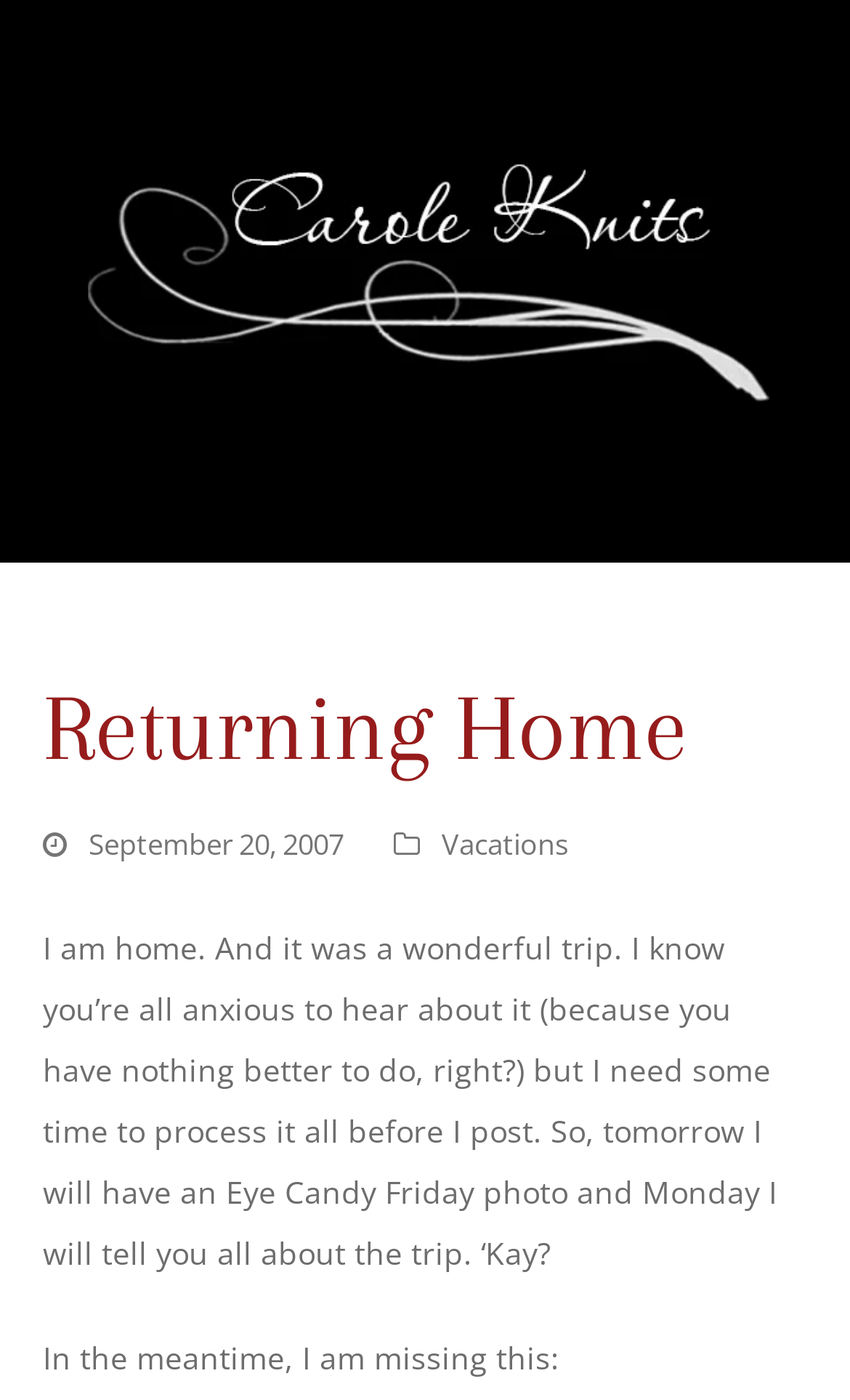Extract the bounding box of the UI element described as: "Vacations".

[0.519, 0.589, 0.668, 0.617]